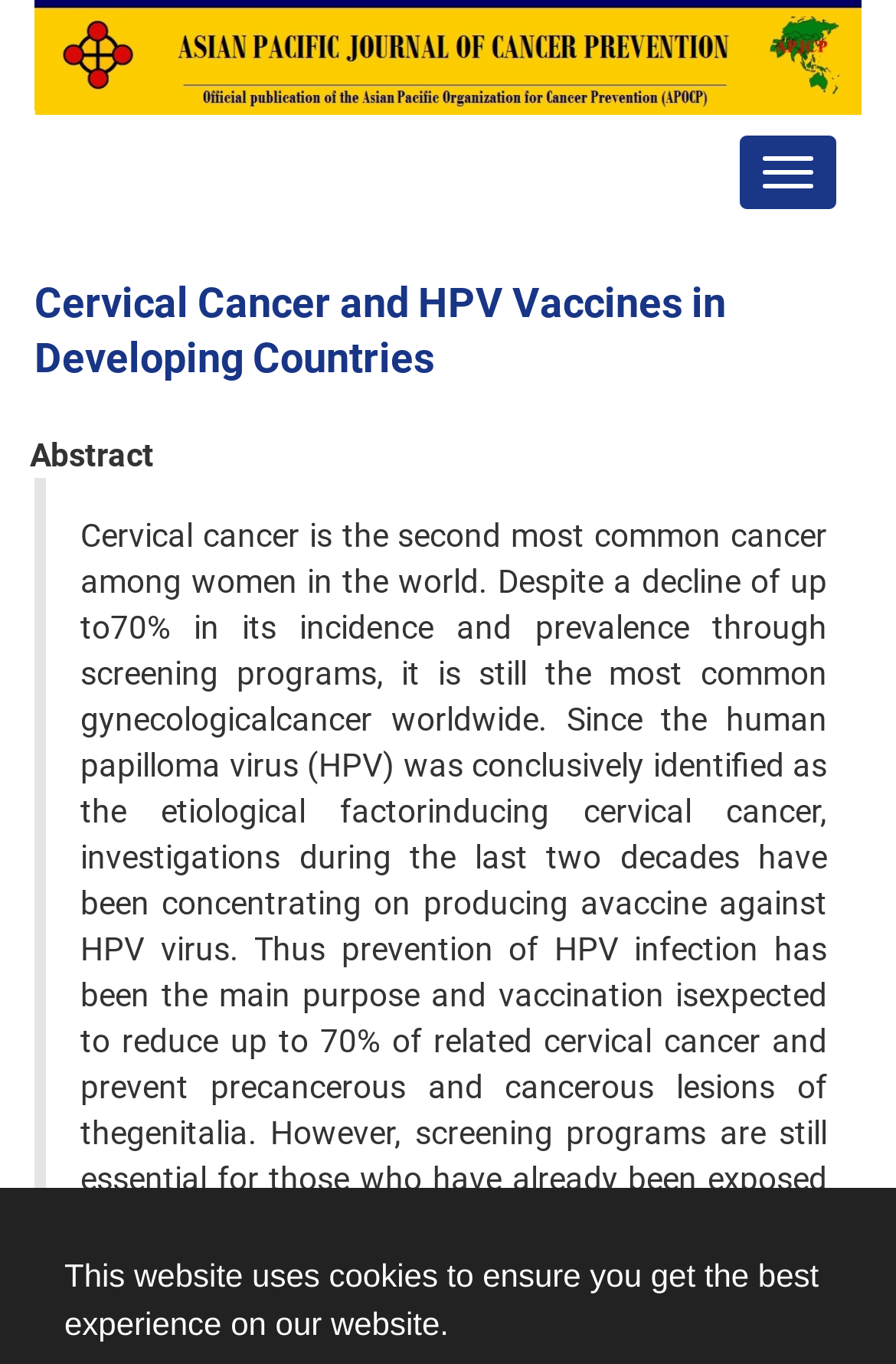What is the purpose of this website?
Please use the image to provide a one-word or short phrase answer.

Cervical cancer information